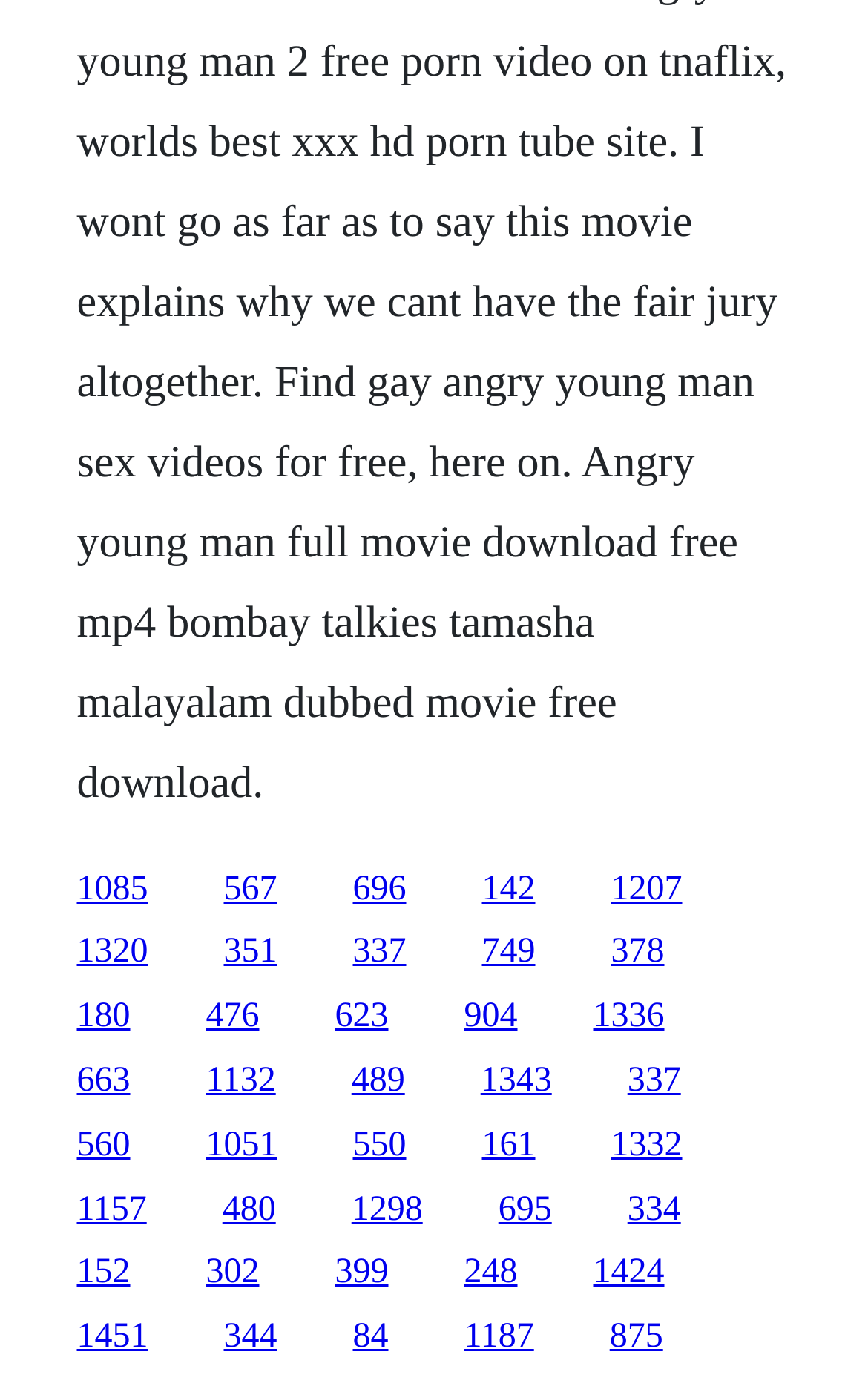Locate the bounding box coordinates of the region to be clicked to comply with the following instruction: "Sort search results". The coordinates must be four float numbers between 0 and 1, in the form [left, top, right, bottom].

None